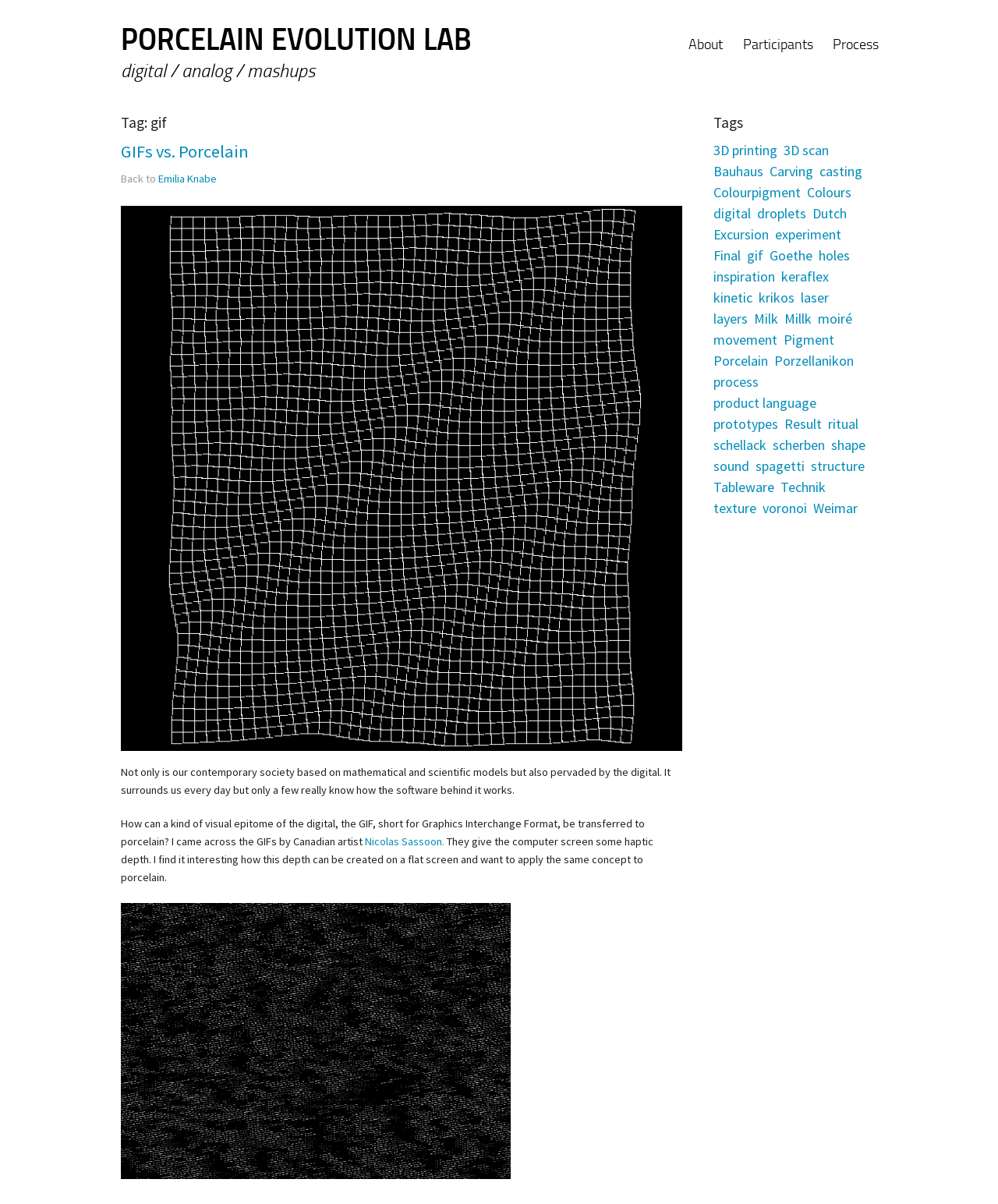Please locate the bounding box coordinates of the region I need to click to follow this instruction: "Read the text about transferring GIFs to porcelain".

[0.121, 0.636, 0.672, 0.662]